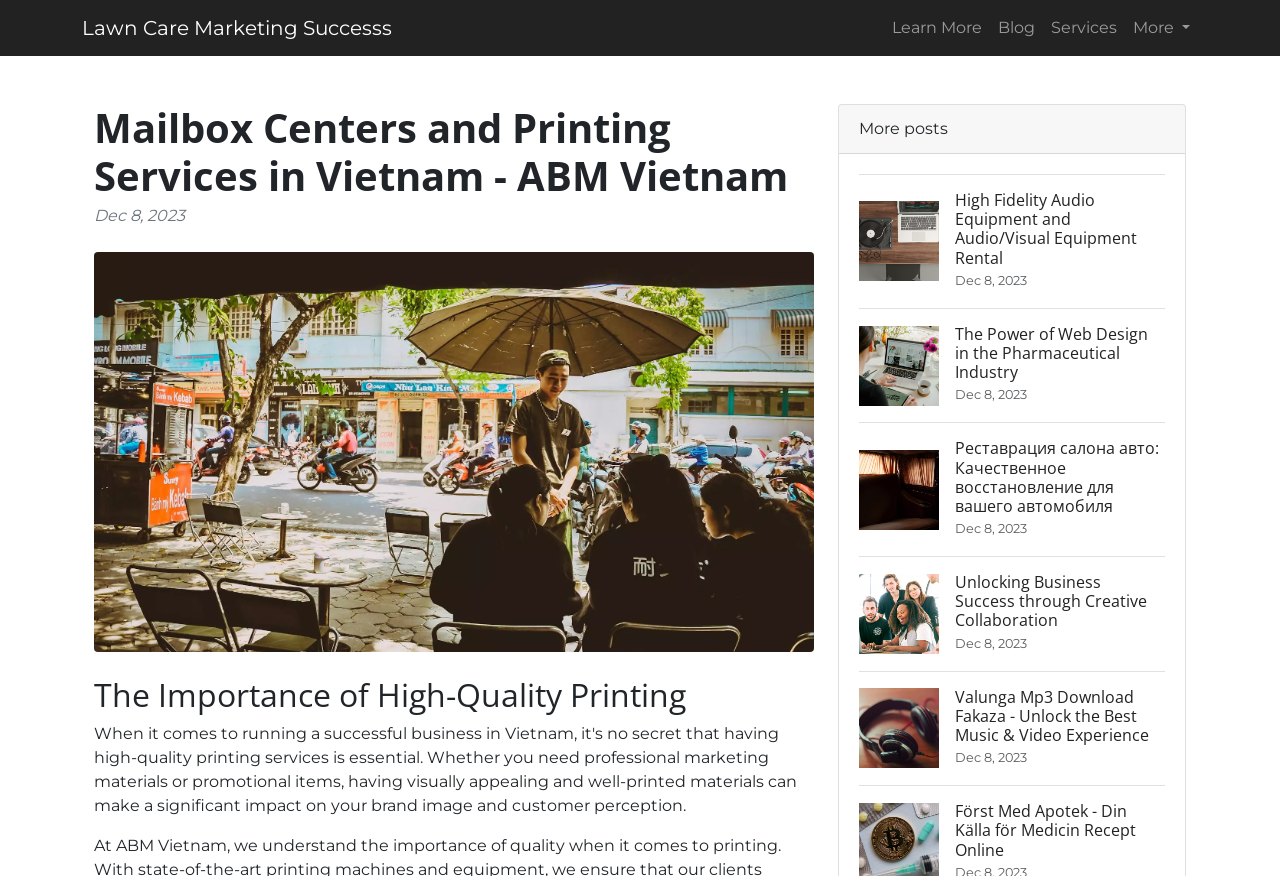Determine the bounding box for the HTML element described here: "Blog". The coordinates should be given as [left, top, right, bottom] with each number being a float between 0 and 1.

[0.773, 0.009, 0.815, 0.055]